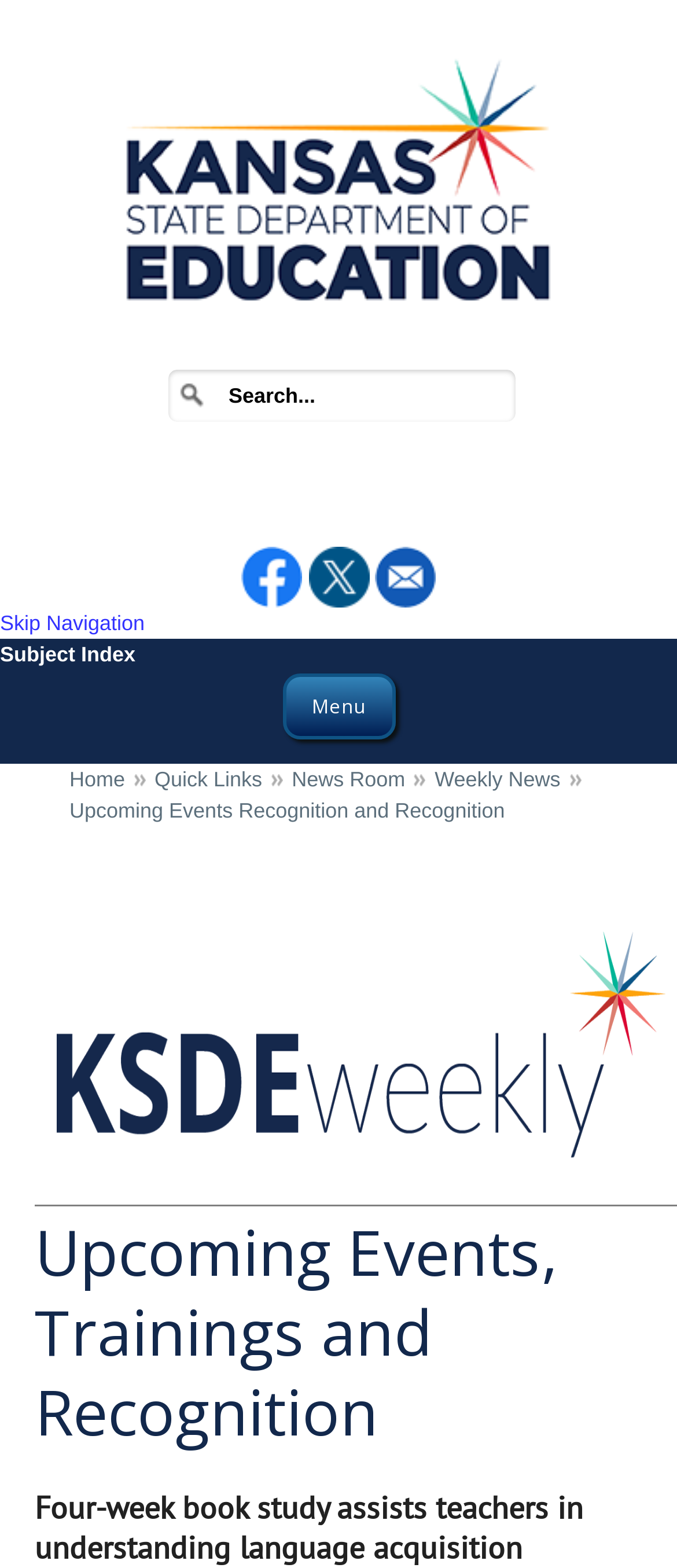How many social media links are there?
Based on the screenshot, answer the question with a single word or phrase.

3